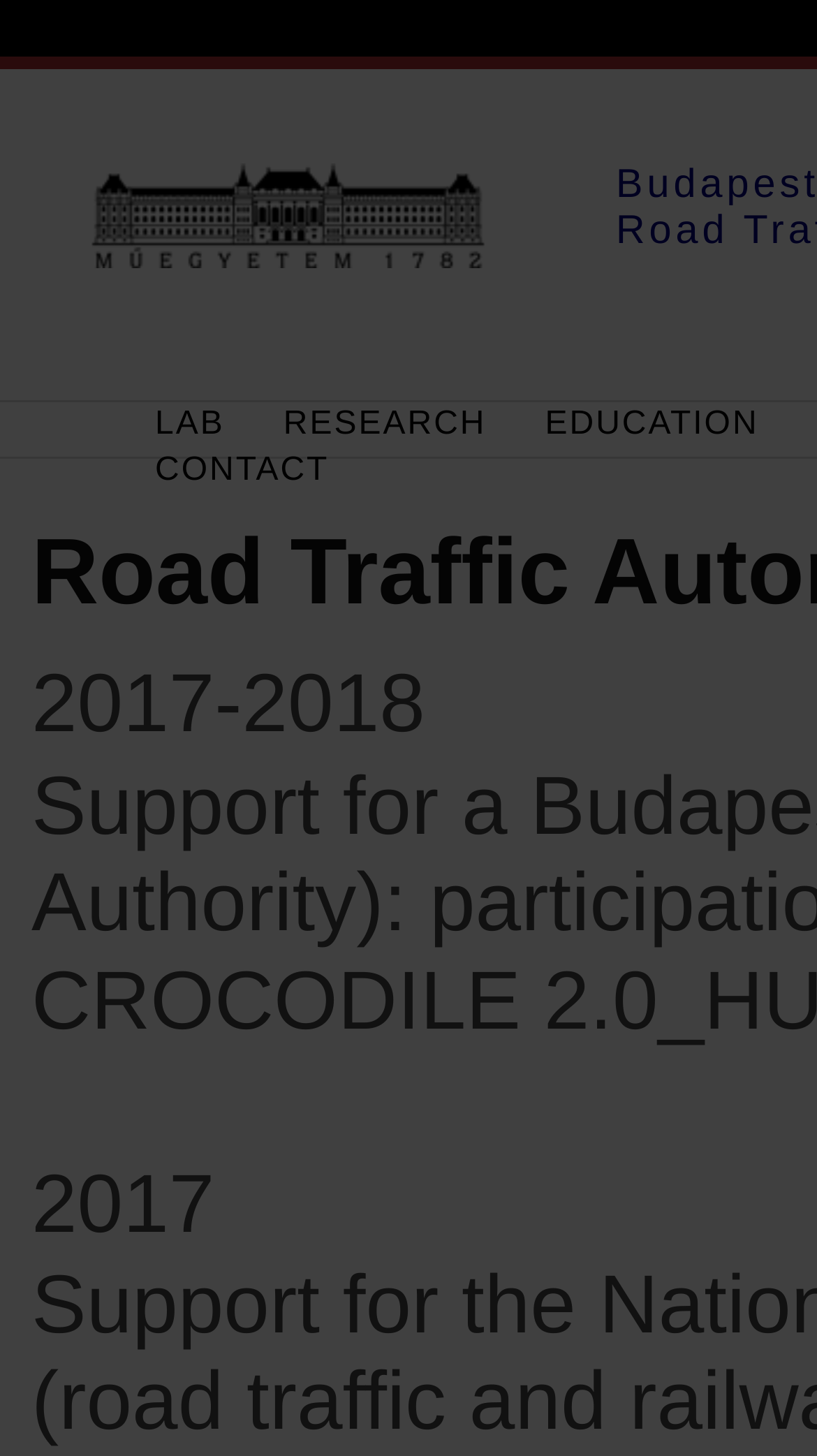How many links are in the top menu?
Please provide a comprehensive answer based on the details in the screenshot.

I counted the number of link elements in the top menu and found two links: 'EDUCATION' and 'CONTACT'. These links have bounding box coordinates [0.667, 0.279, 0.929, 0.305] and [0.19, 0.311, 0.403, 0.337] respectively.